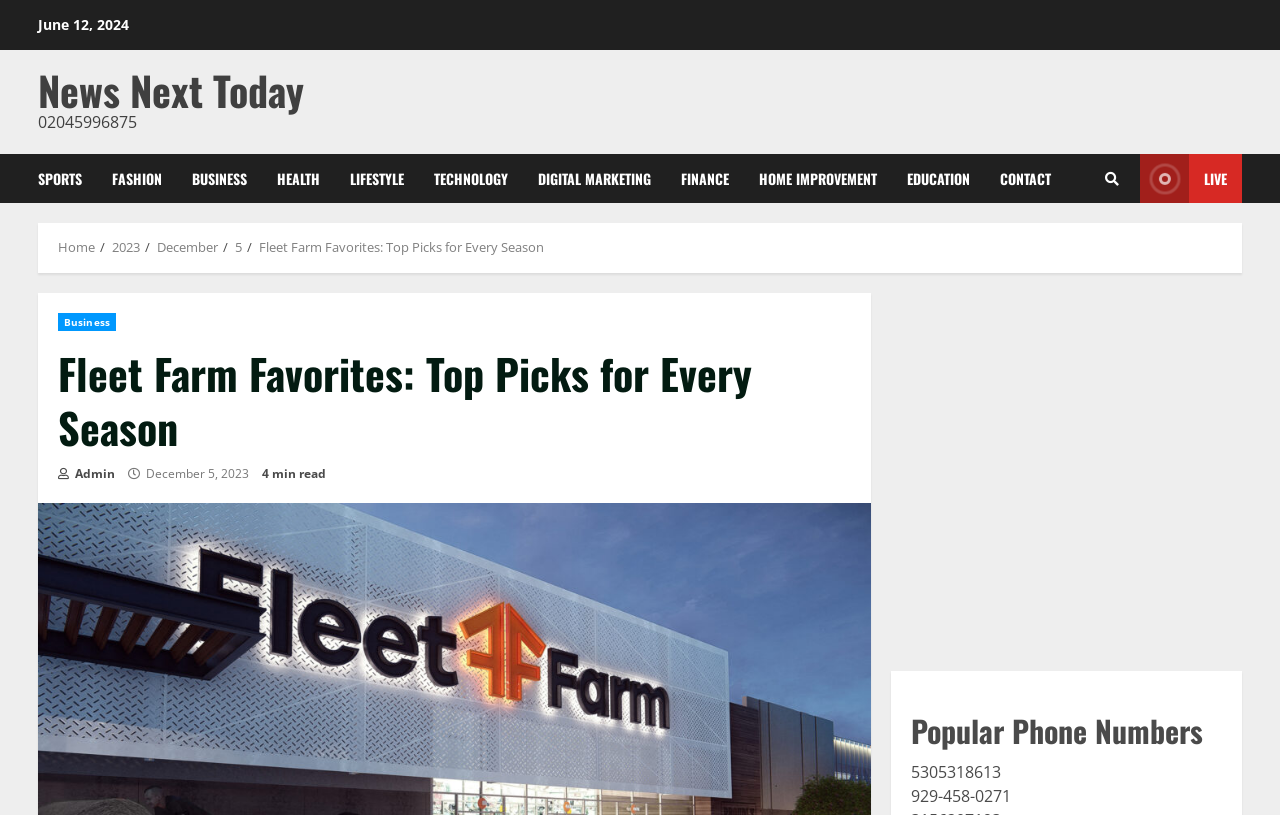Show the bounding box coordinates of the region that should be clicked to follow the instruction: "View LIFESTYLE."

[0.262, 0.189, 0.327, 0.249]